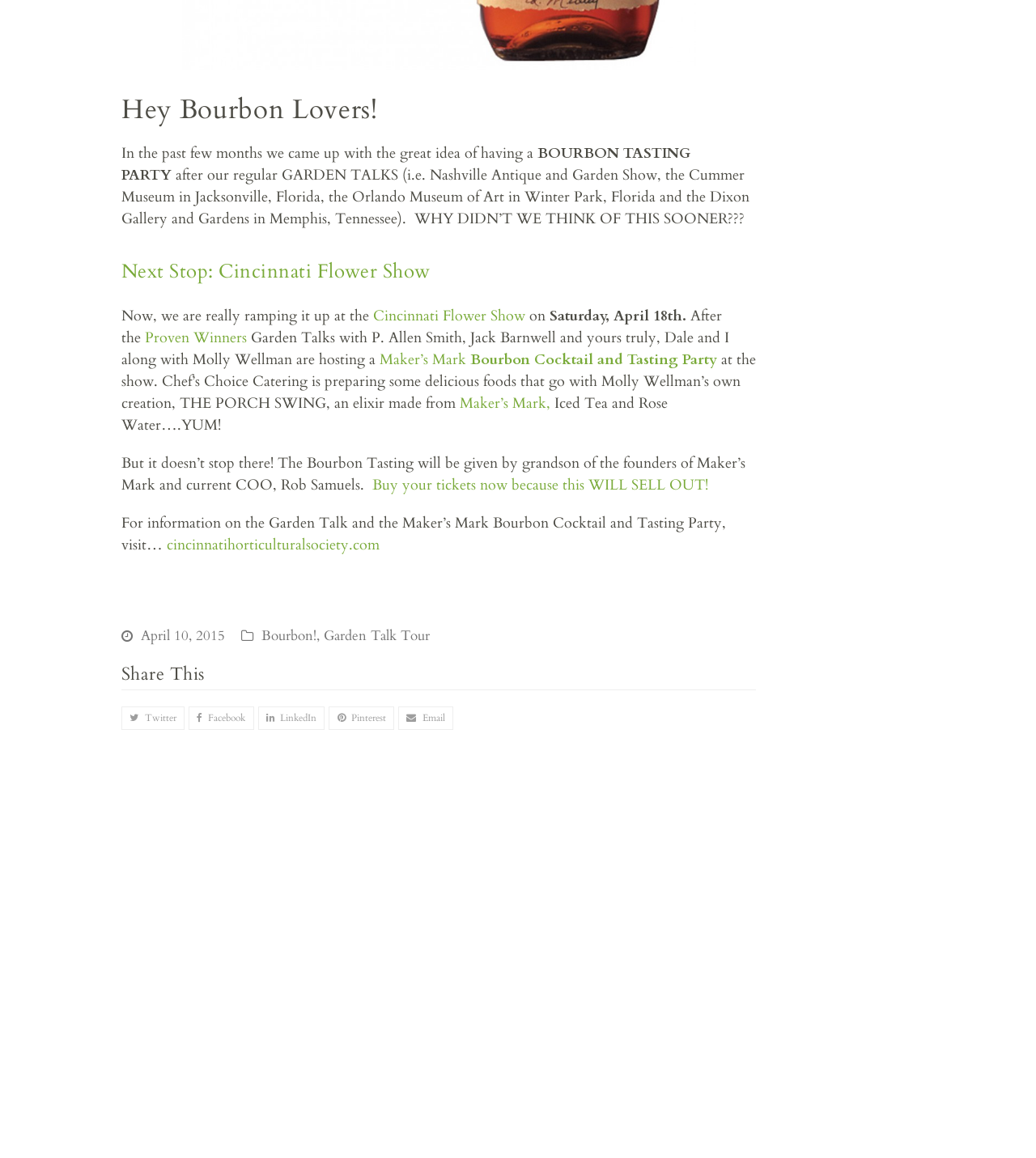Please predict the bounding box coordinates of the element's region where a click is necessary to complete the following instruction: "Click the 'cincinnatihorticulturalsociety.com' link". The coordinates should be represented by four float numbers between 0 and 1, i.e., [left, top, right, bottom].

[0.161, 0.462, 0.366, 0.479]